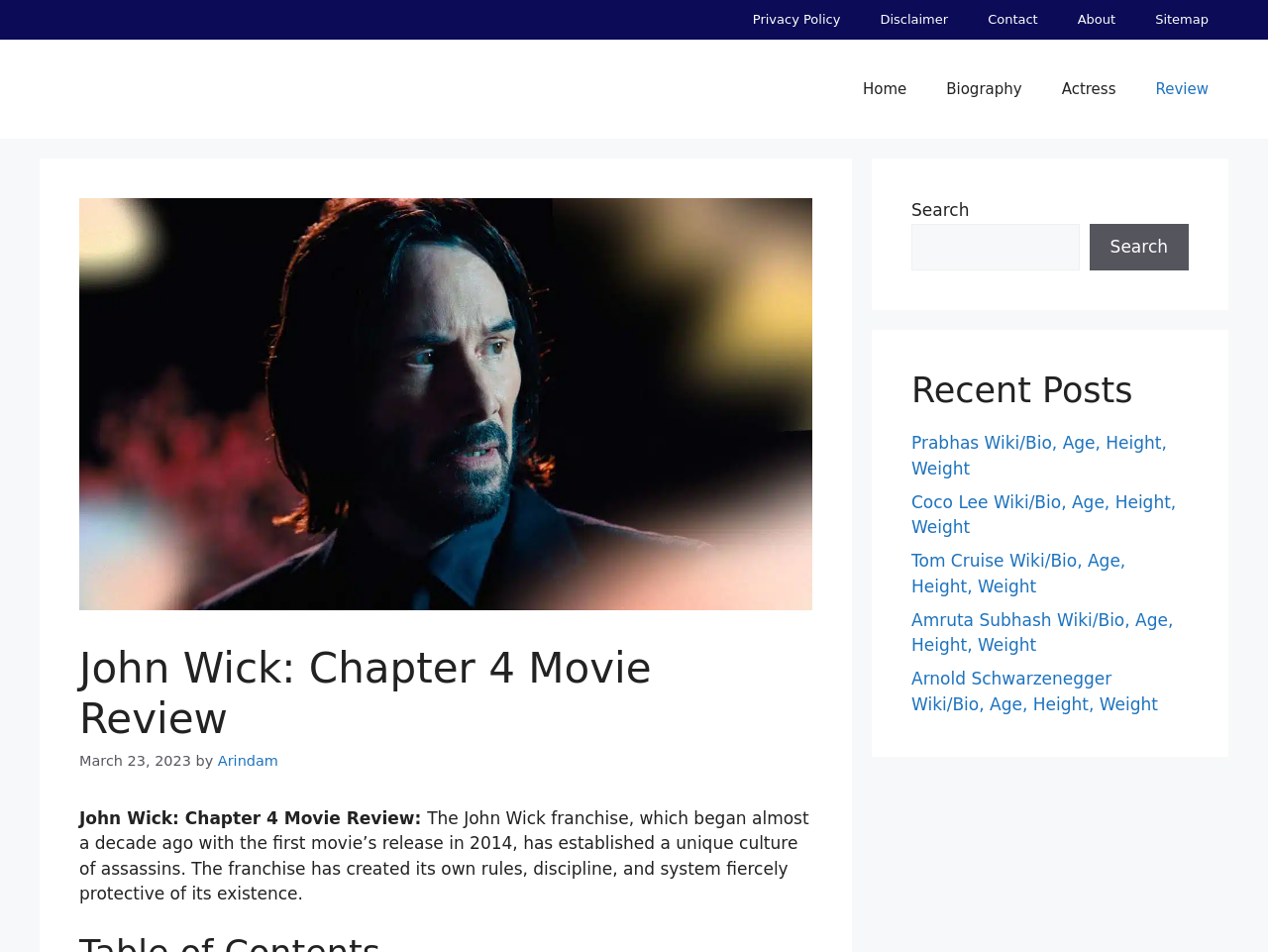What is the purpose of the search box?
Use the screenshot to answer the question with a single word or phrase.

To search the website